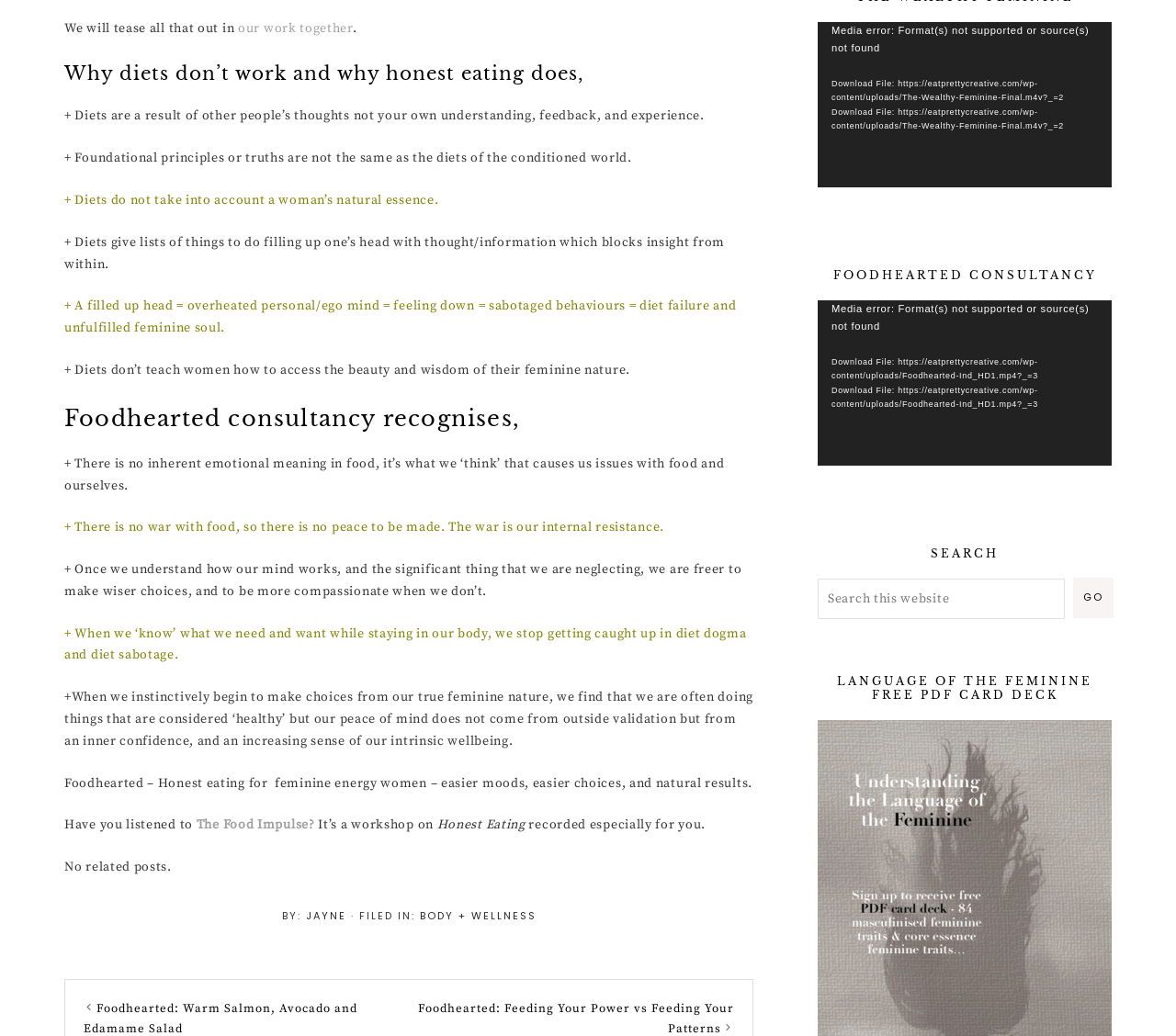How many videos are available on this webpage?
Using the visual information, answer the question in a single word or phrase.

2